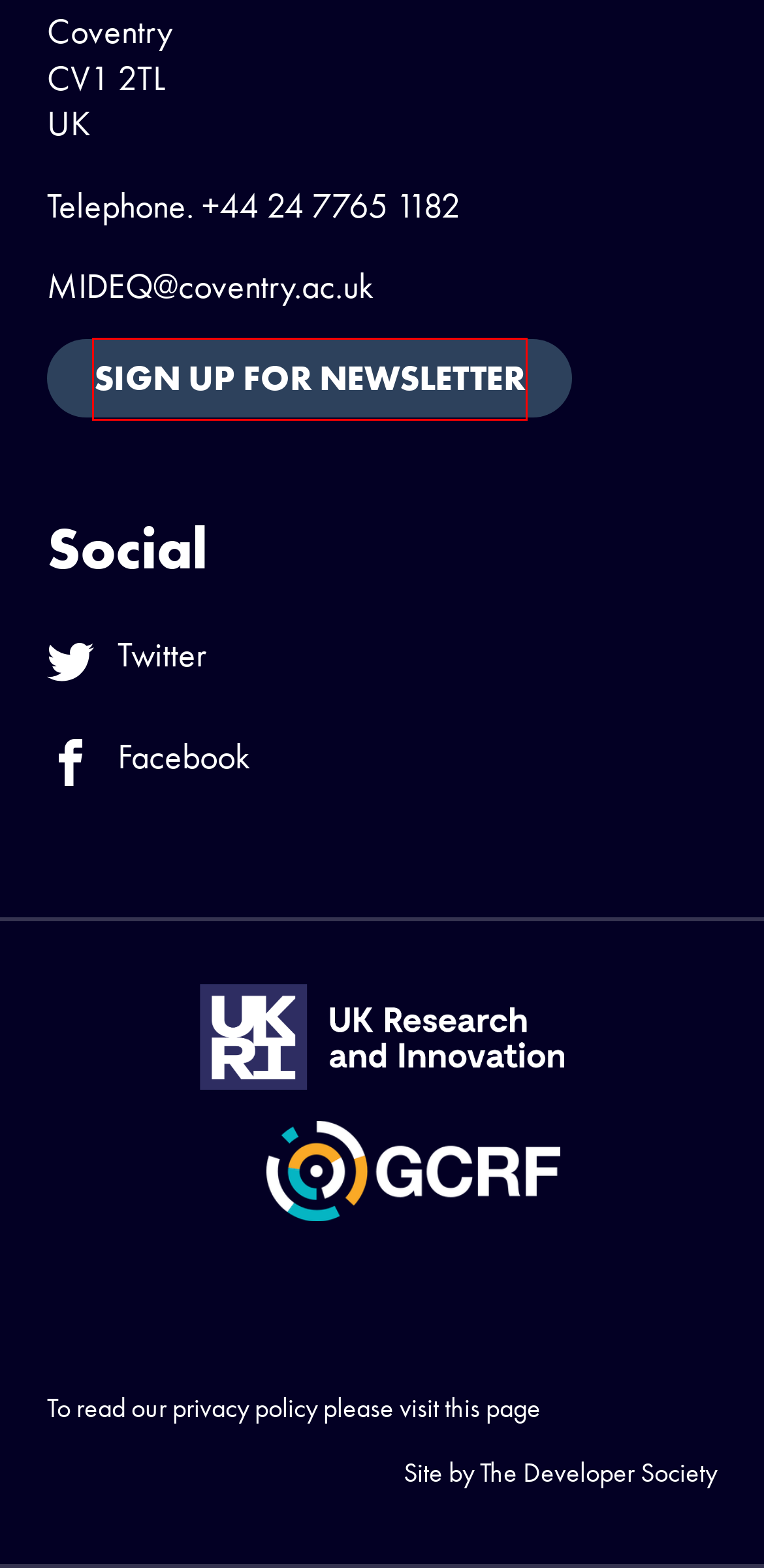Inspect the provided webpage screenshot, concentrating on the element within the red bounding box. Select the description that best represents the new webpage after you click the highlighted element. Here are the candidates:
A. Rohingya refugees have no right or basis to make demands, says Home Minister | The Star
B. Fourth EMCO in Selangor Mansion, Malayan Mansion along Jalan Masjid India — minister
C. Tenaganita: Don't make migrants scapegoats and deprive them of aid | EdgeProp.my
D. Malaysia | International Organization for Migration
E. The Developer Society
F. Covid-19 swab test compulsory for foreign workers nationwide | New Straits Times
G. Covid-19: 28 cases, one death linked to area around KL Wholesale Market, says Health DG | The Star
H. MIDEQ newsletter

H